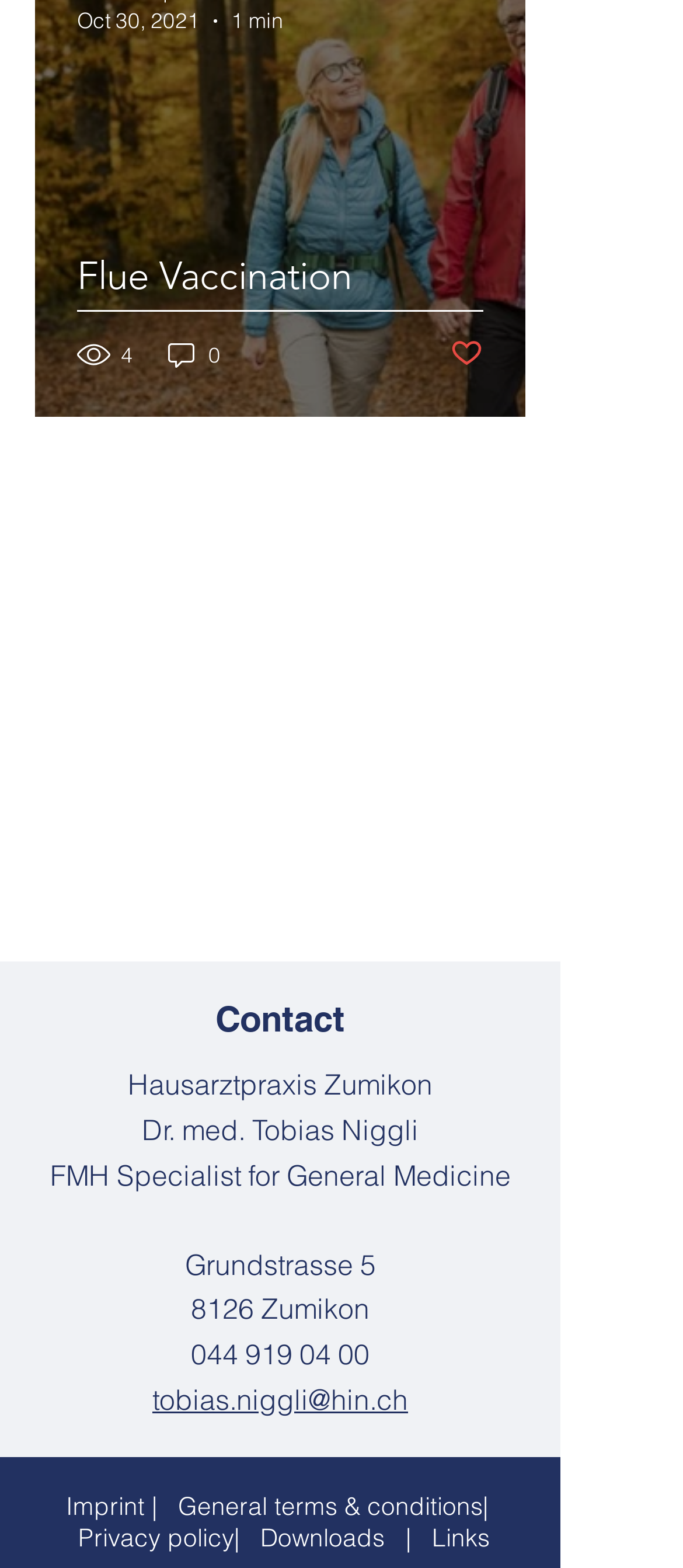Please answer the following question using a single word or phrase: 
What is the phone number of the medical practice?

044 919 04 00